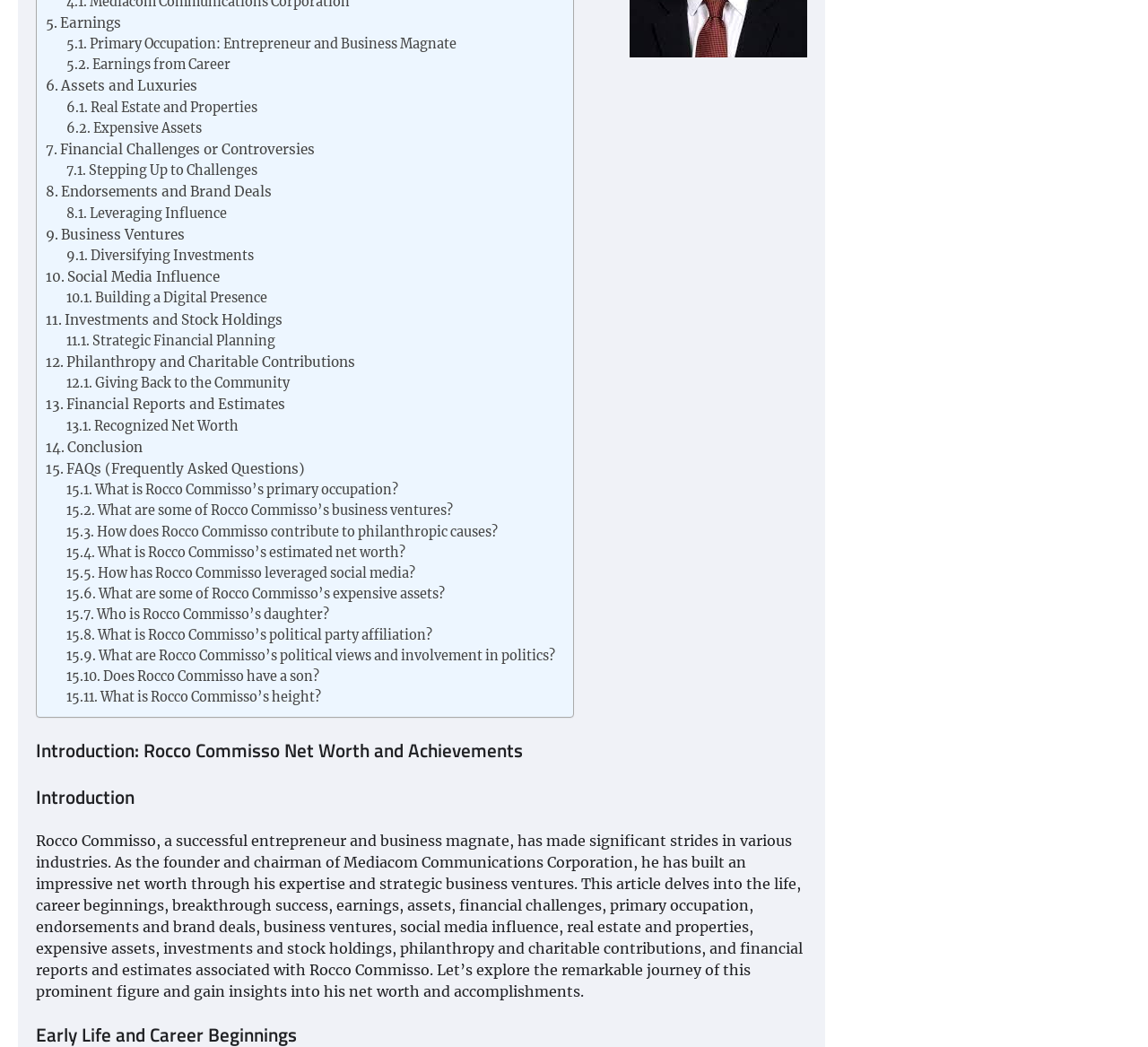Using the information in the image, give a comprehensive answer to the question: 
What is the name of Rocco Commisso's company?

Based on the webpage, Rocco Commisso is the founder and chairman of Mediacom Communications Corporation, which suggests that this is the name of his company.